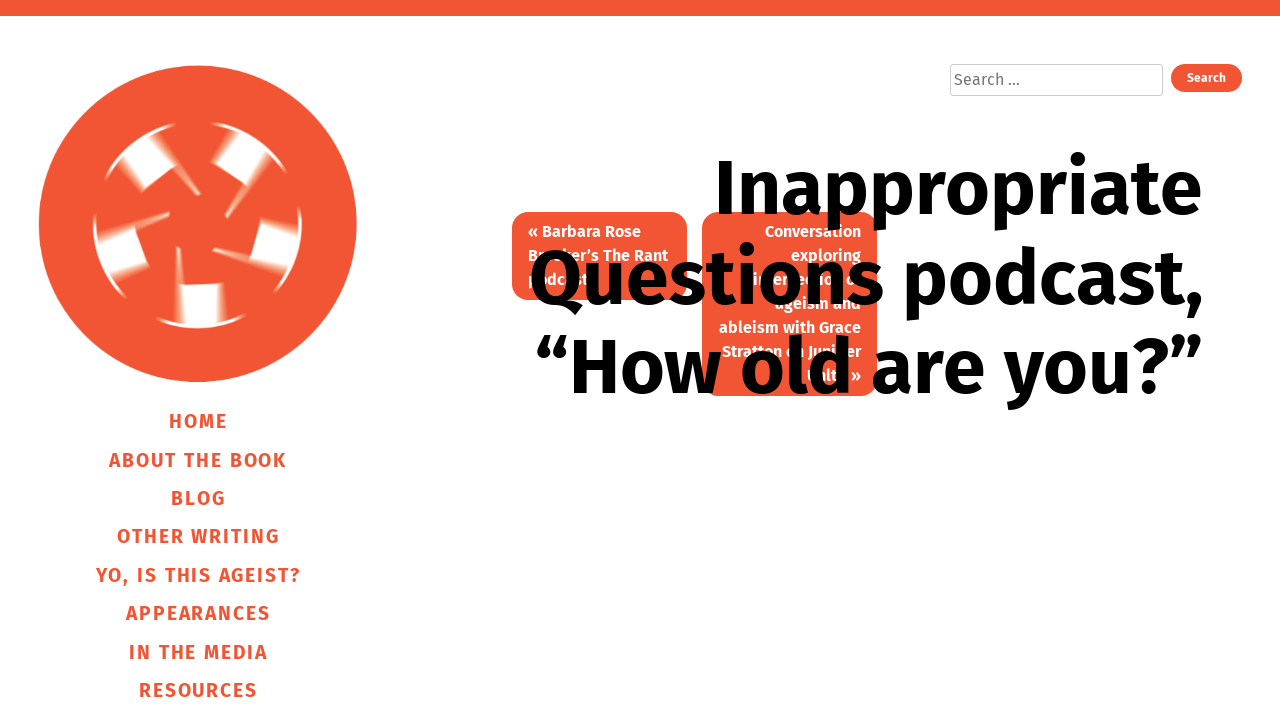How many navigation links are there?
Please provide a single word or phrase answer based on the image.

6